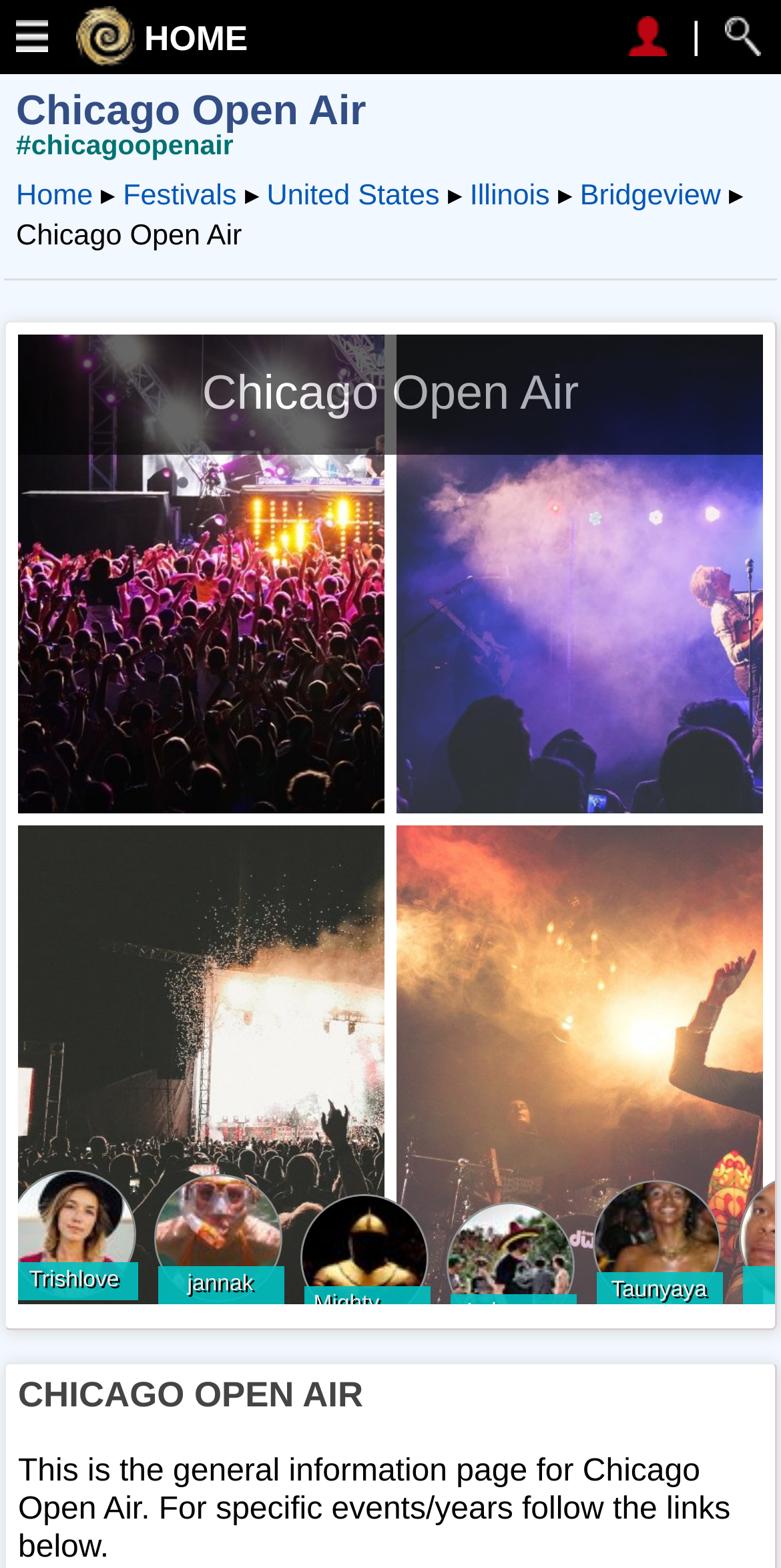Can you show the bounding box coordinates of the region to click on to complete the task described in the instruction: "visit facebook page"?

None